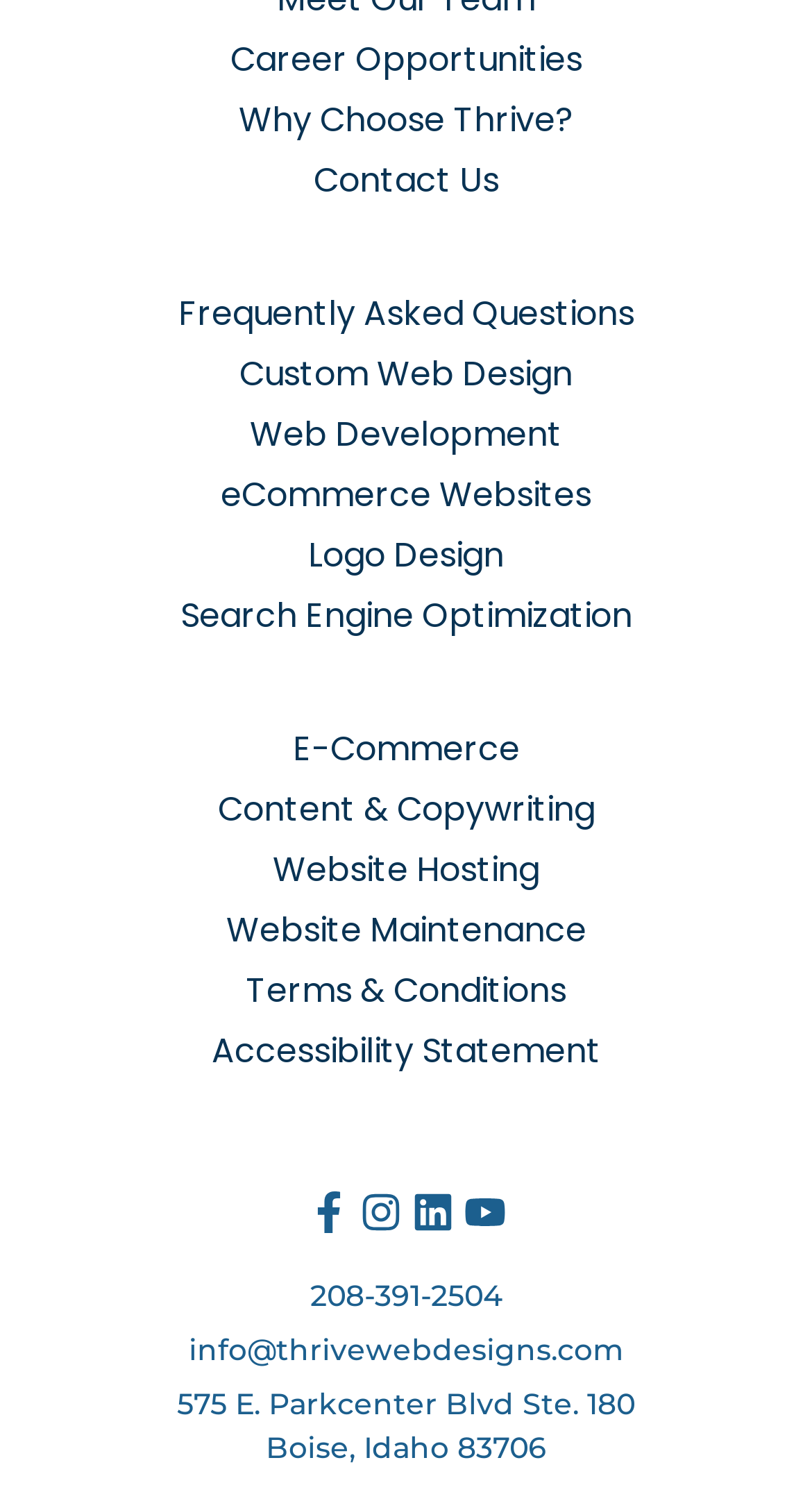Find the bounding box coordinates of the clickable element required to execute the following instruction: "Click on Career Opportunities". Provide the coordinates as four float numbers between 0 and 1, i.e., [left, top, right, bottom].

[0.077, 0.024, 0.923, 0.058]